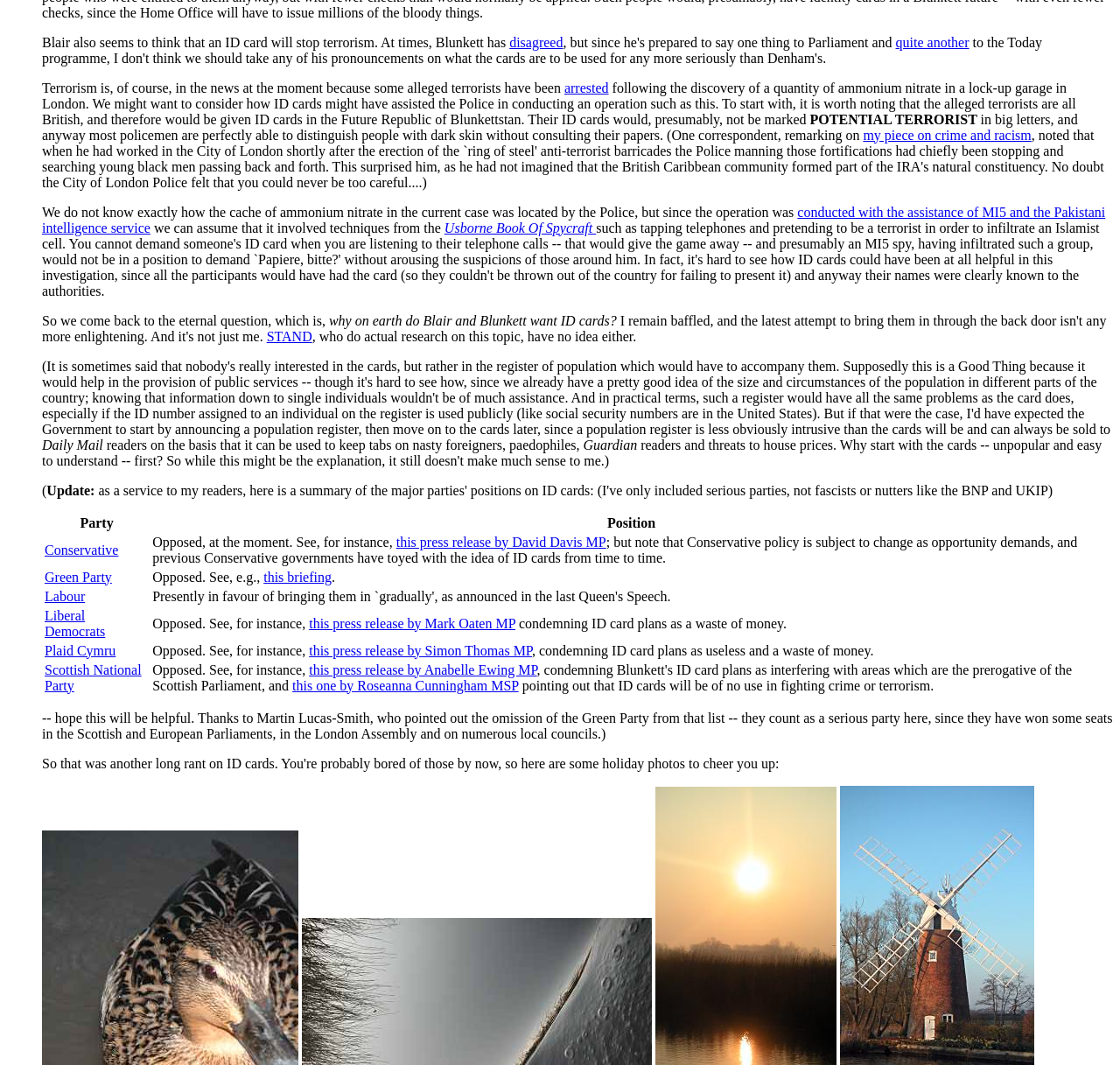Look at the image and give a detailed response to the following question: What is the topic of the article?

The article discusses the idea of introducing ID cards in the UK, with the author arguing that they would not be effective in preventing terrorism or crime.